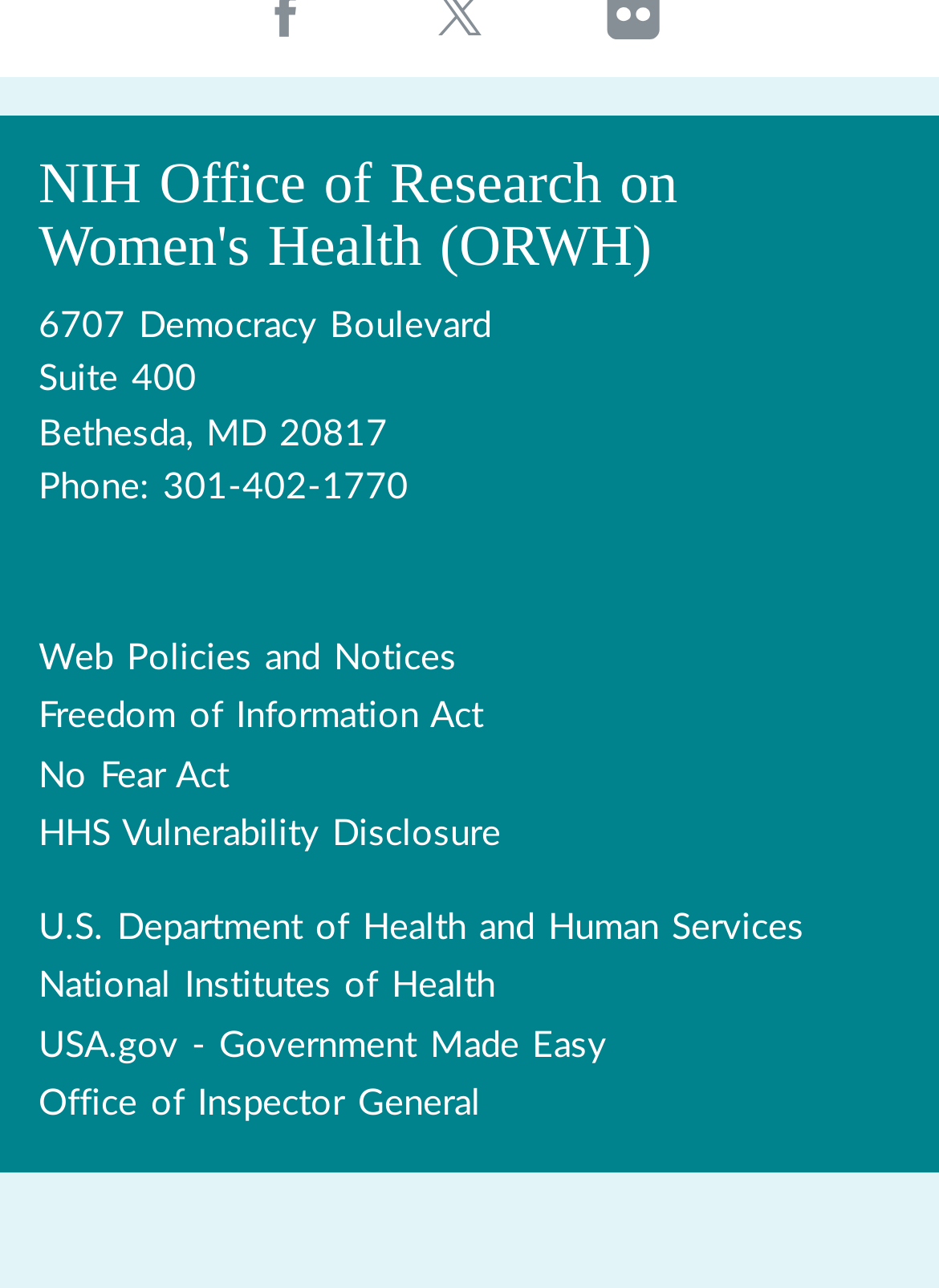Please specify the bounding box coordinates in the format (top-left x, top-left y, bottom-right x, bottom-right y), with all values as floating point numbers between 0 and 1. Identify the bounding box of the UI element described by: Office of Inspector General

[0.041, 0.838, 0.959, 0.88]